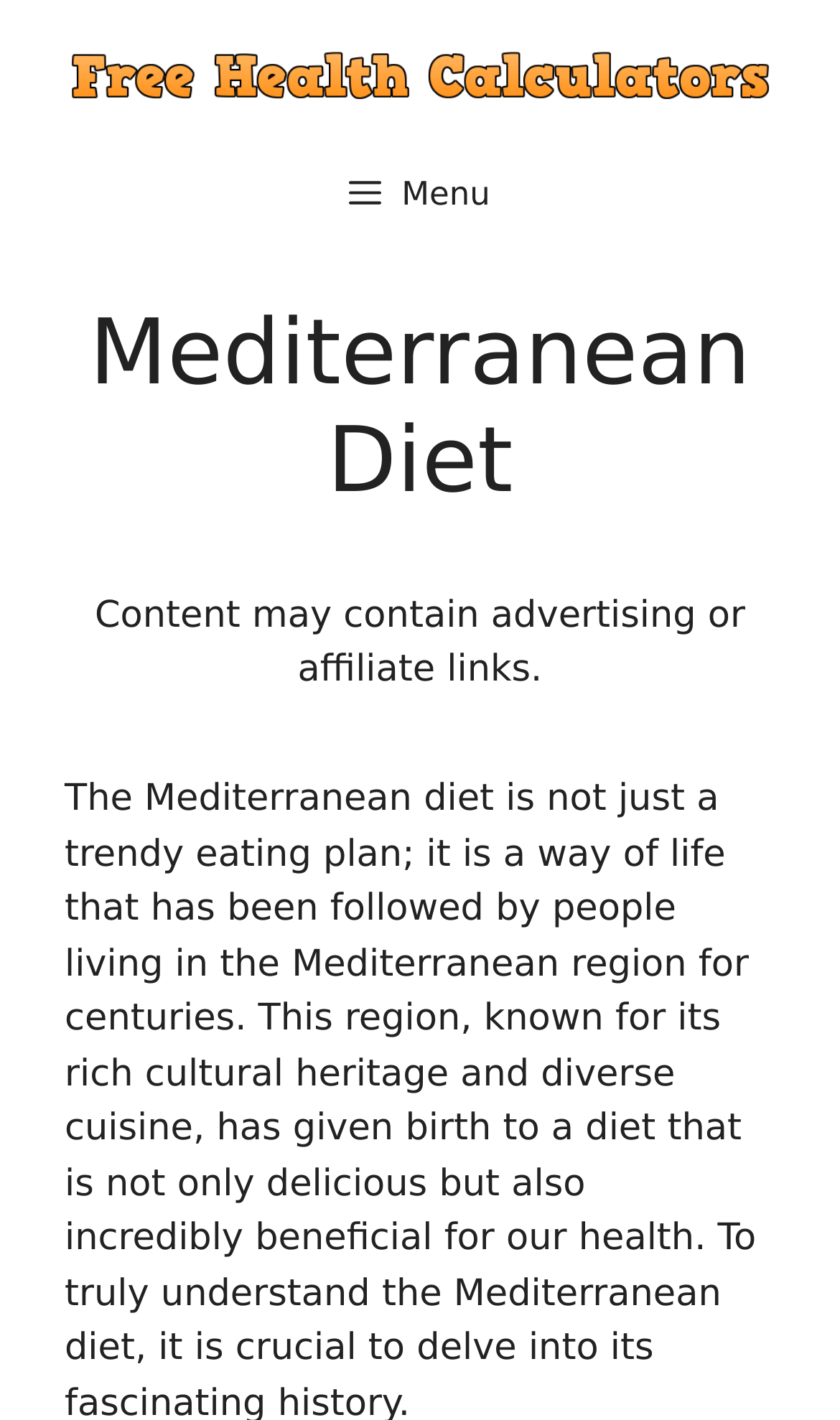Determine the bounding box for the described HTML element: "Menu". Ensure the coordinates are four float numbers between 0 and 1 in the format [left, top, right, bottom].

[0.0, 0.109, 1.0, 0.165]